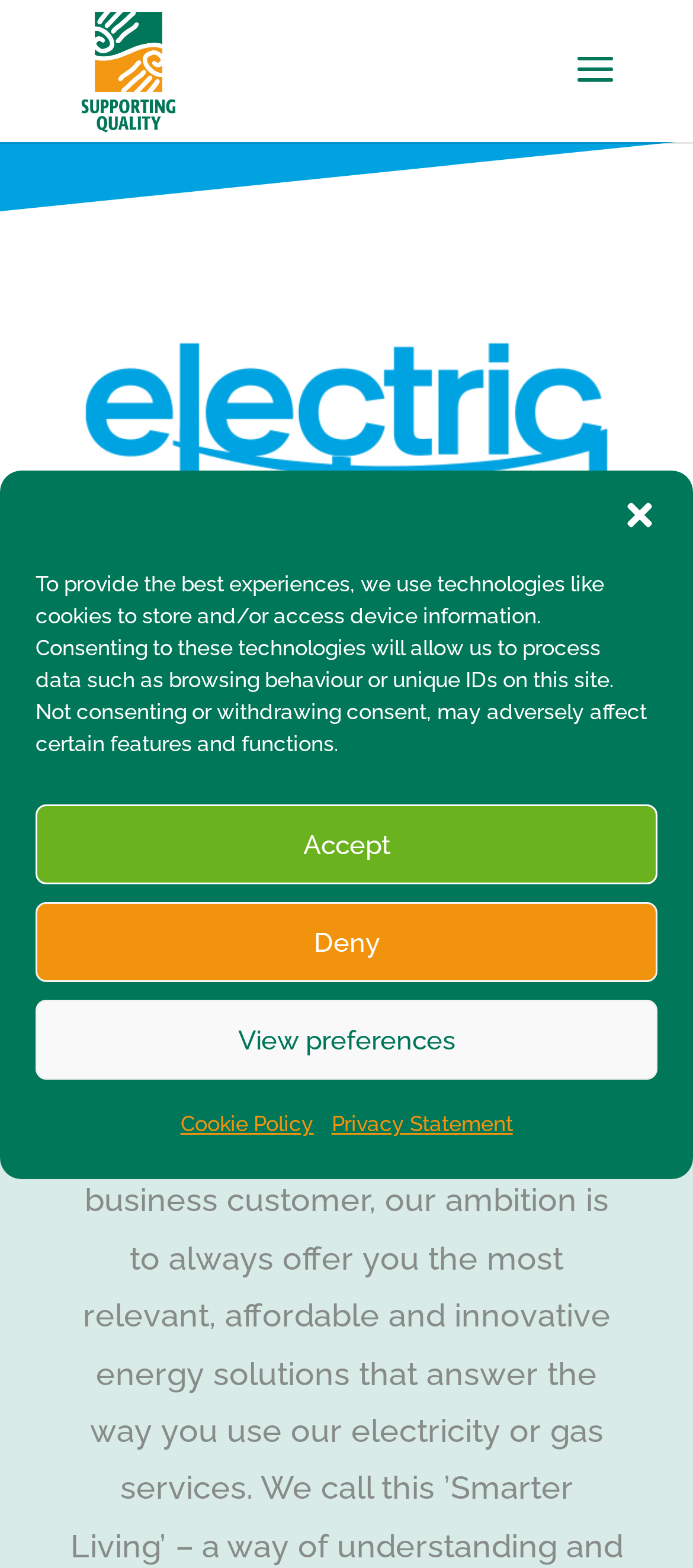Provide a brief response using a word or short phrase to this question:
What is the name of the company?

Electric Ireland